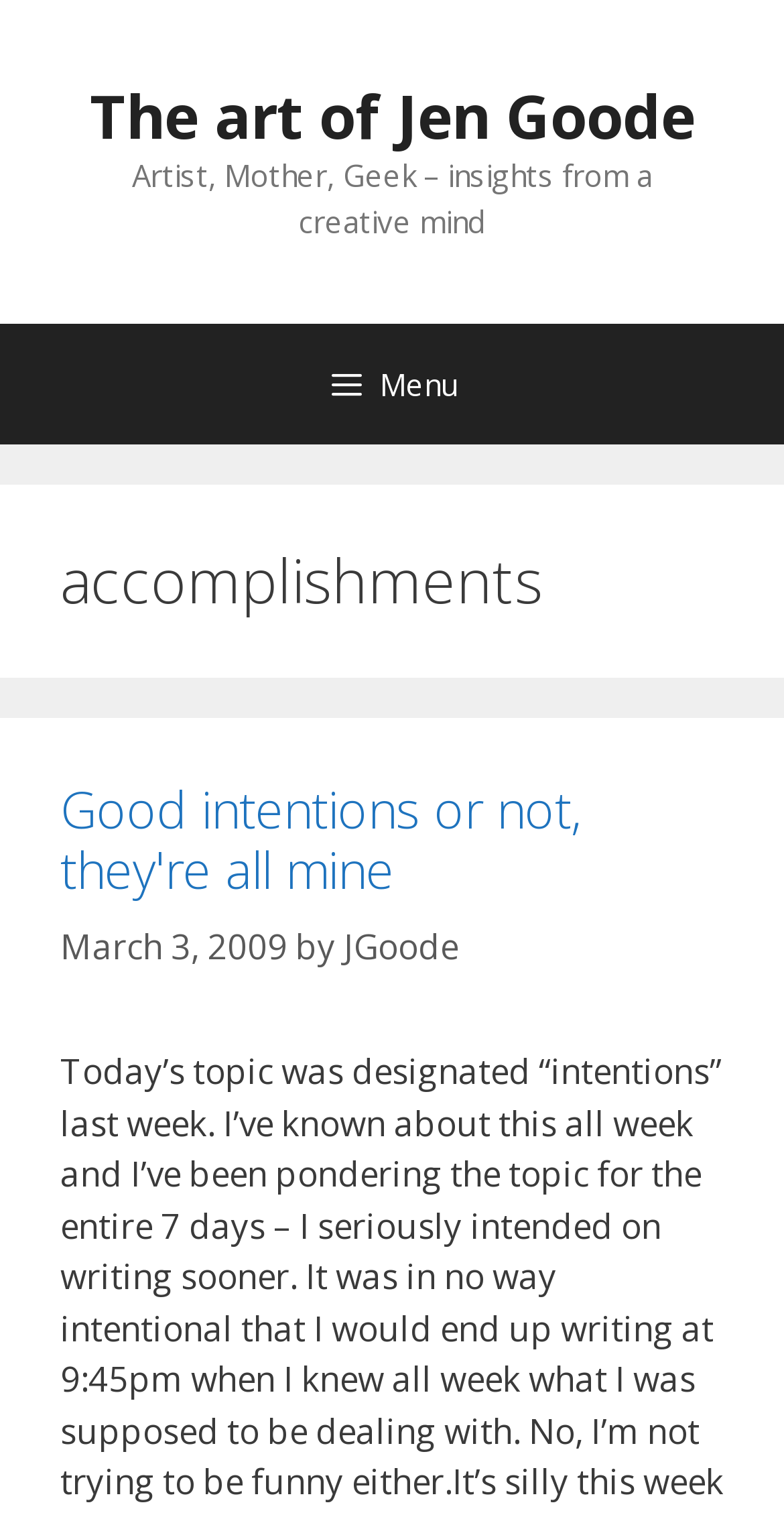Provide the bounding box coordinates of the UI element that matches the description: "JGoode".

[0.438, 0.608, 0.585, 0.638]